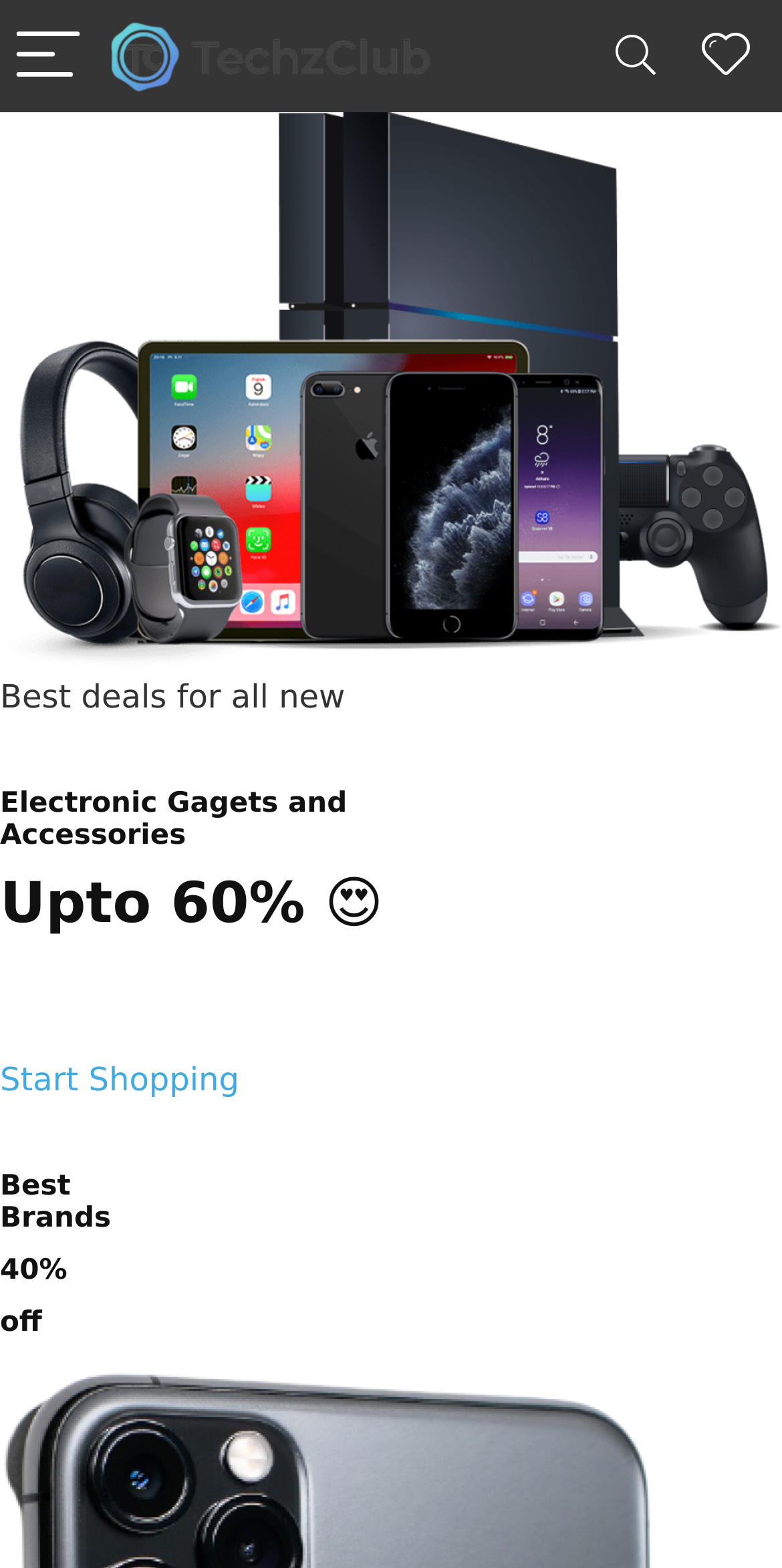Based on the element description aria-label="Menu", identify the bounding box of the UI element in the given webpage screenshot. The coordinates should be in the format (top-left x, top-left y, bottom-right x, bottom-right y) and must be between 0 and 1.

[0.0, 0.002, 0.123, 0.07]